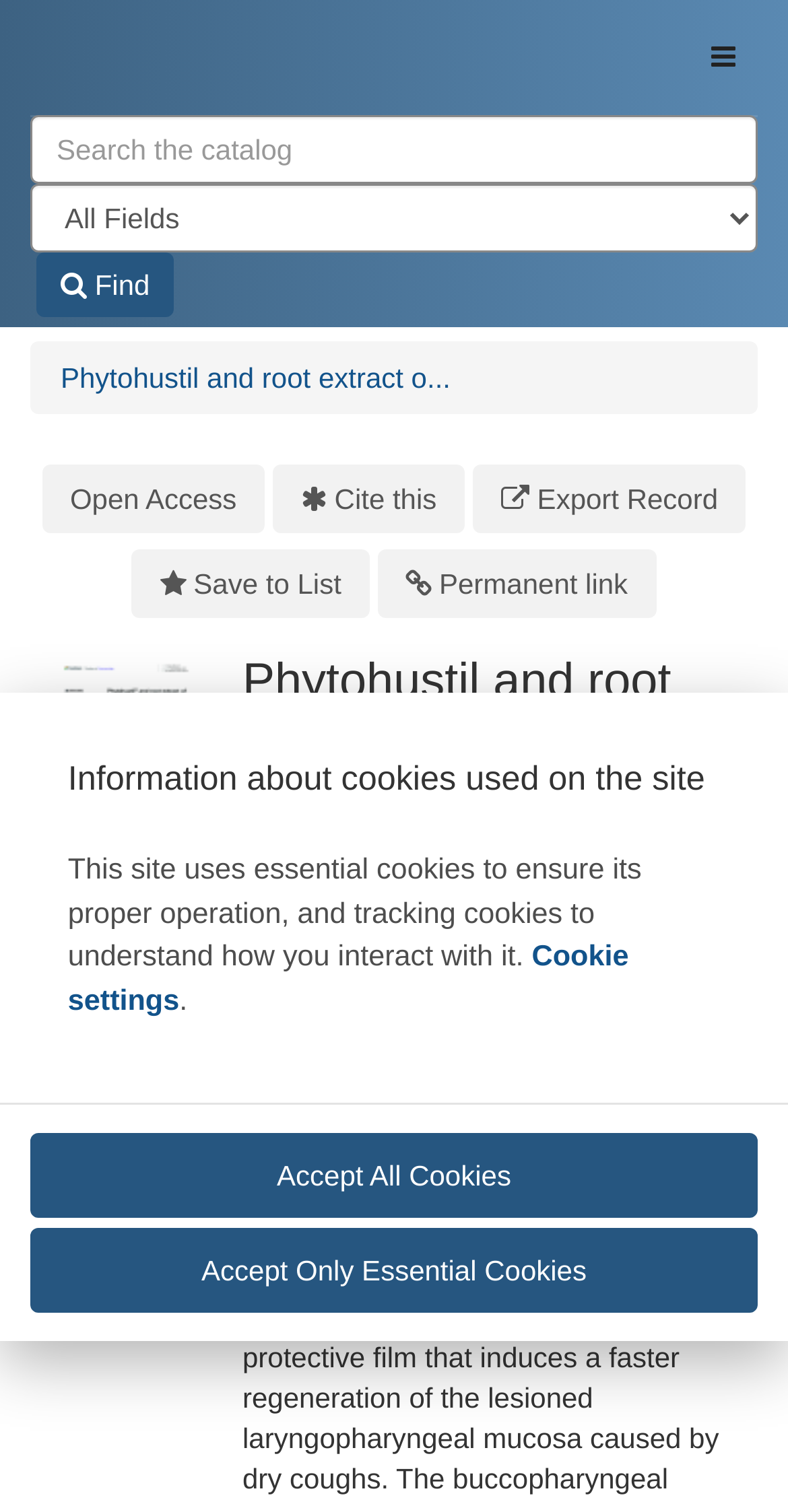Provide a brief response using a word or short phrase to this question:
What is the text of the first link on the webpage?

Skip to content